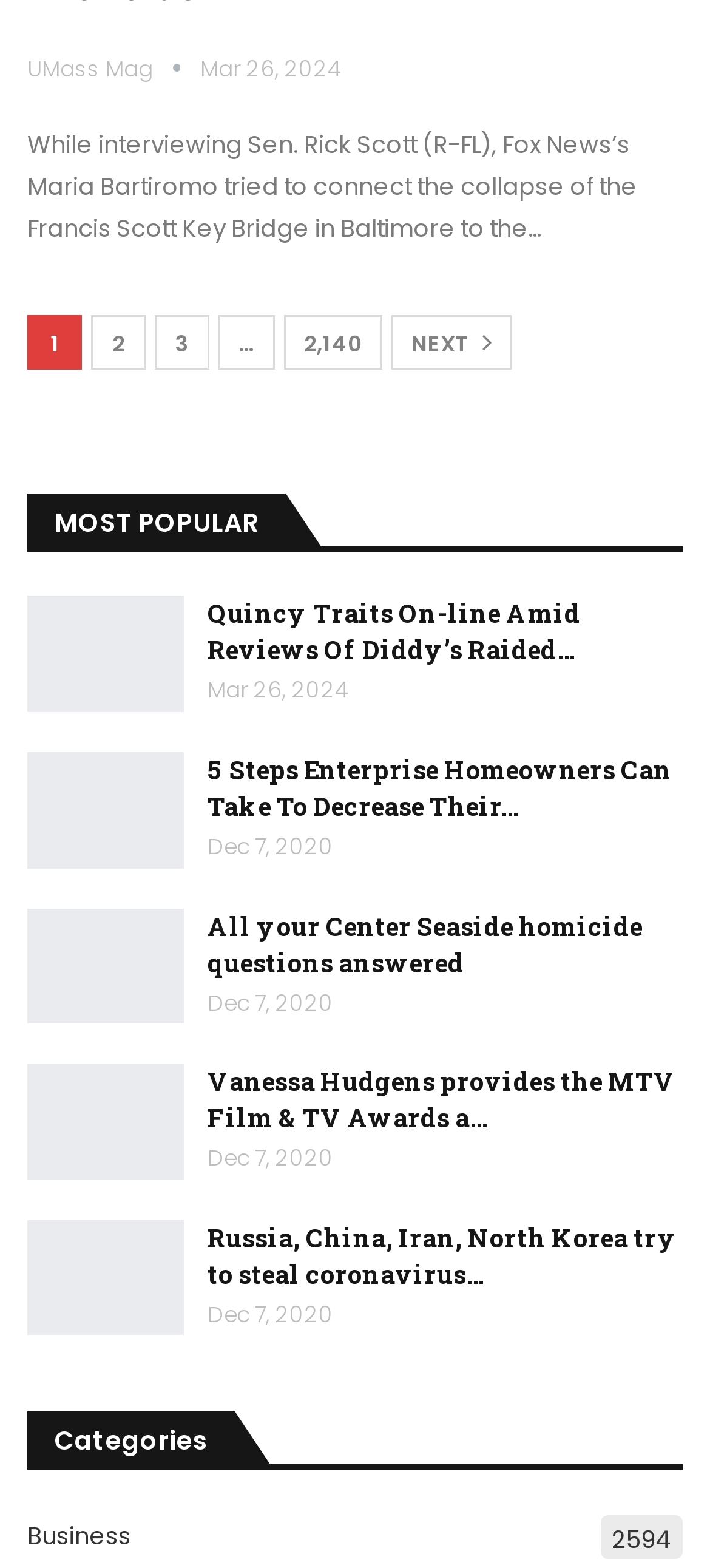What is the date of the second article?
Based on the image, answer the question in a detailed manner.

The date of the second article can be found by looking at the time element which is a sibling of the link element with the text 'Quincy Traits On-line Amid Reviews Of Diddy’s Raided…' and has a child StaticText element with the text 'Mar 26, 2024'.